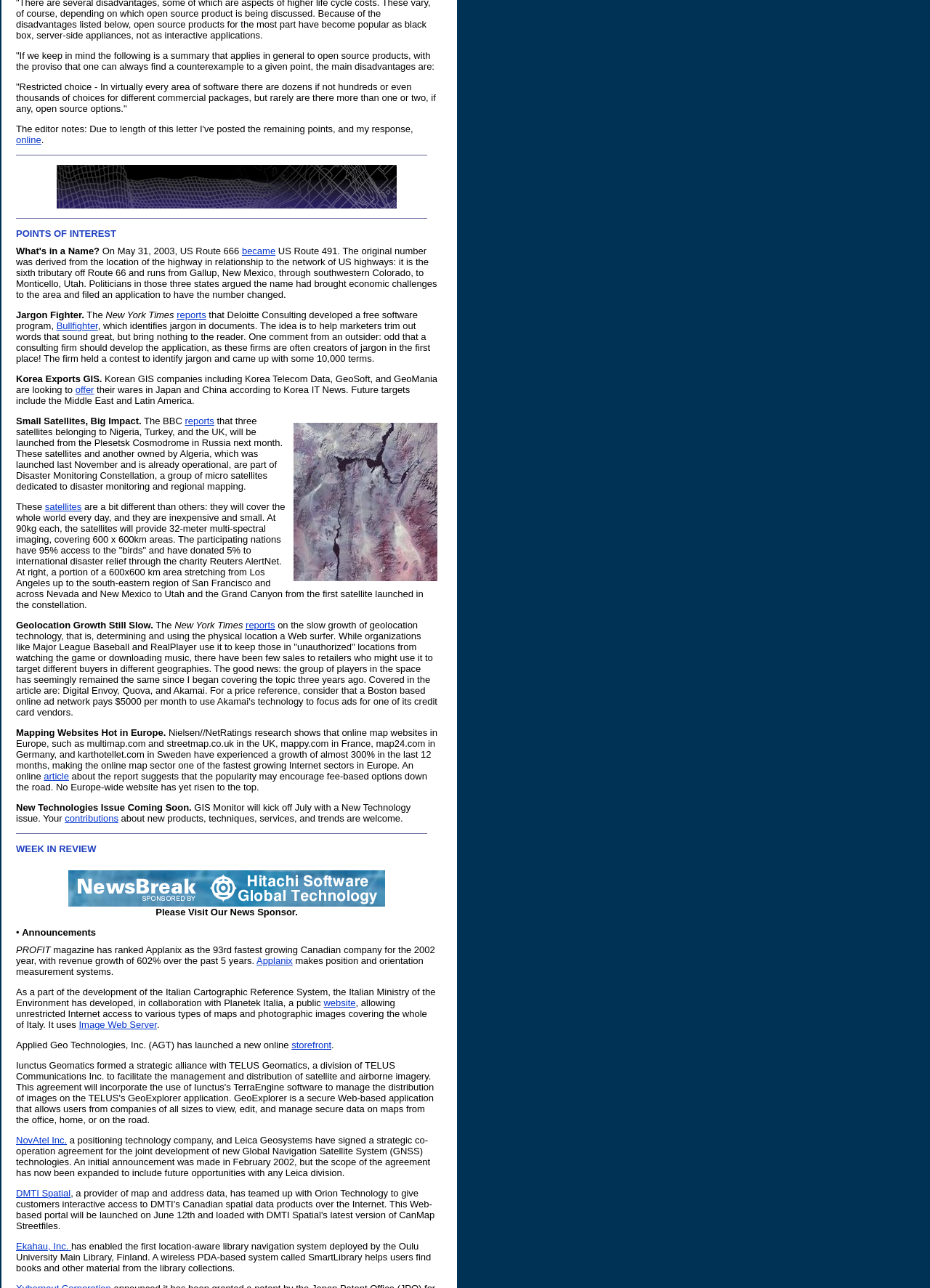Based on the image, provide a detailed and complete answer to the question: 
What is the ranking of Applanix in the list of fastest growing Canadian companies?

According to the webpage, PROFIT magazine has ranked Applanix as the 93rd fastest growing Canadian company for the 2002 year, with revenue growth of 602% over the past 5 years.